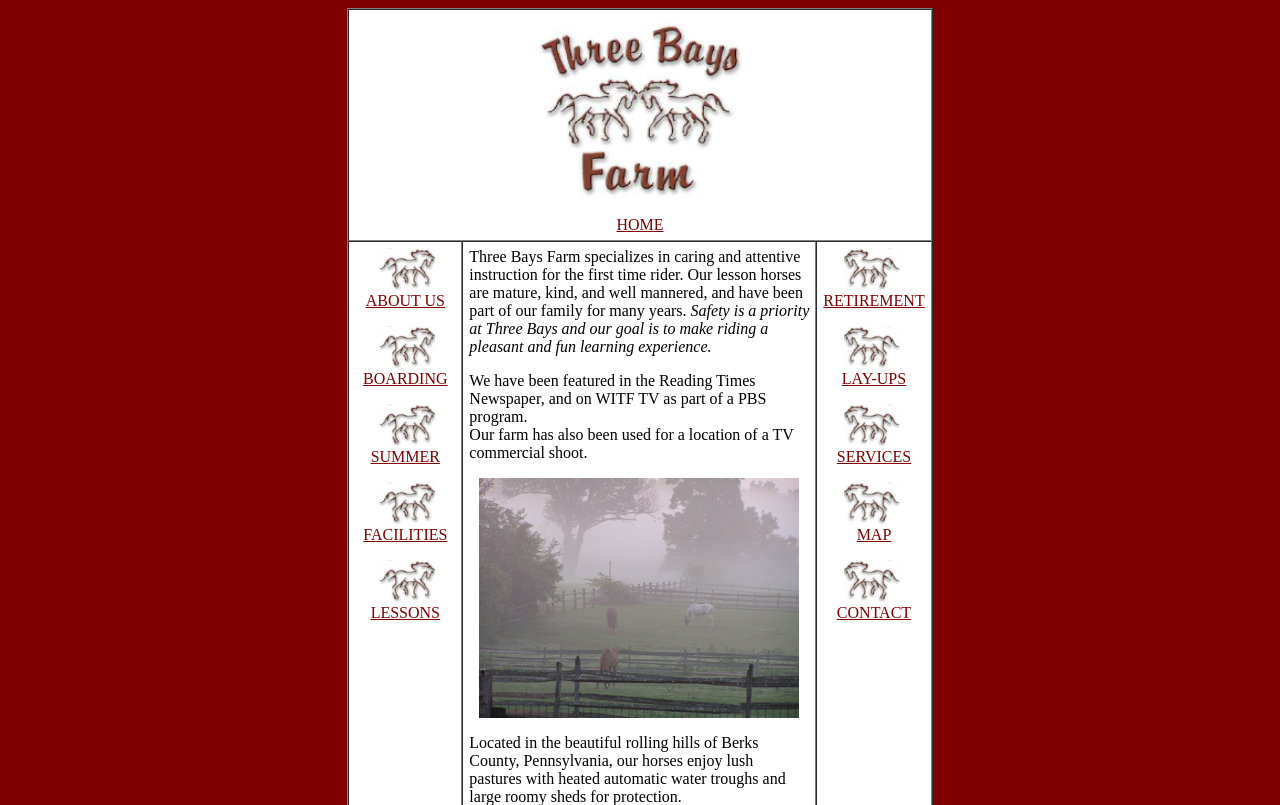Please specify the bounding box coordinates of the clickable region to carry out the following instruction: "view summer page". The coordinates should be four float numbers between 0 and 1, in the format [left, top, right, bottom].

[0.29, 0.539, 0.344, 0.578]